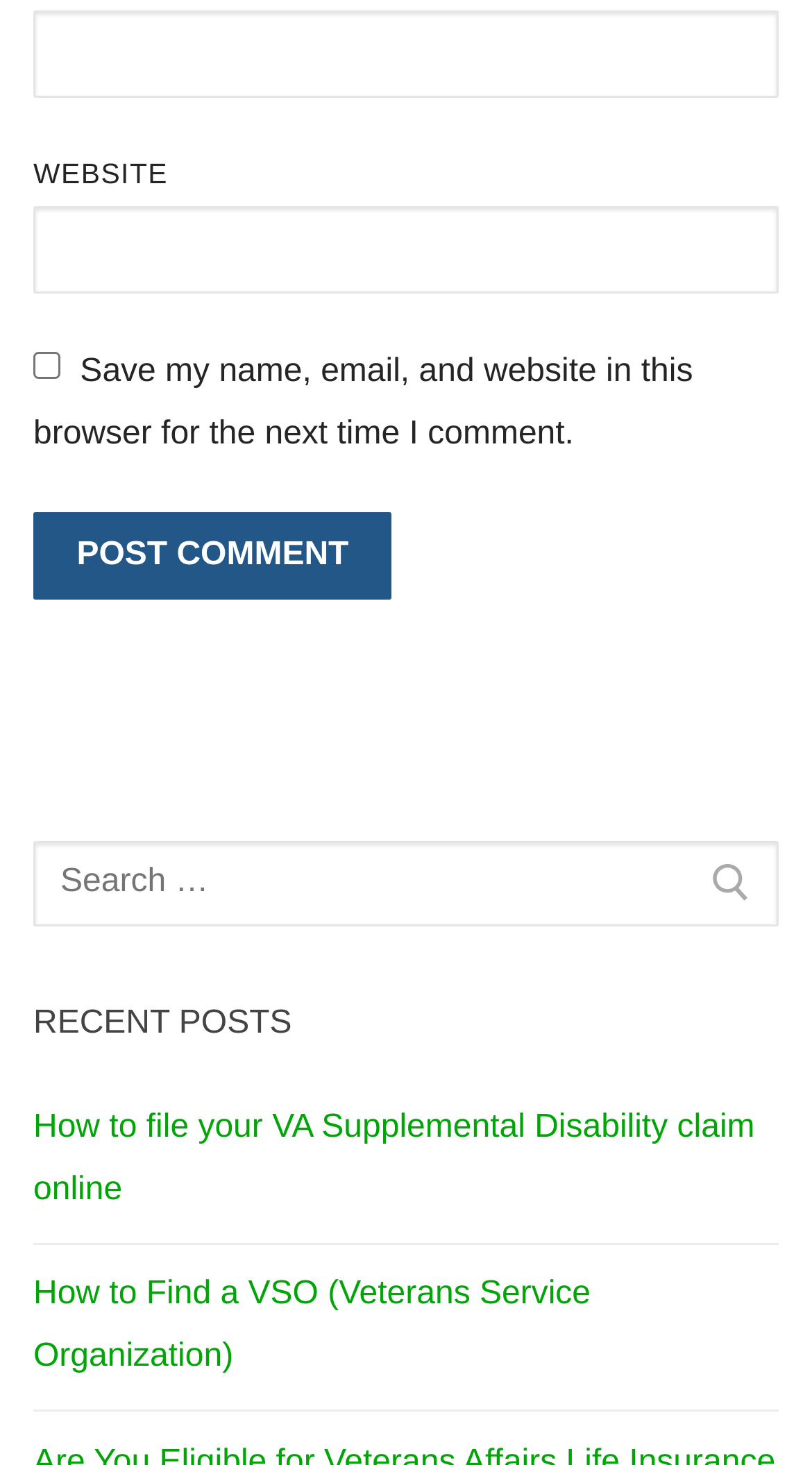Specify the bounding box coordinates of the element's region that should be clicked to achieve the following instruction: "Input website URL". The bounding box coordinates consist of four float numbers between 0 and 1, in the format [left, top, right, bottom].

[0.041, 0.141, 0.959, 0.2]